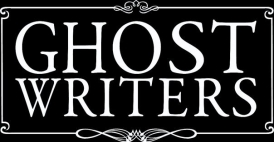Generate an elaborate caption that includes all aspects of the image.

The image prominently features the phrase "GHOST WRITERS" in an elegant, bold typeface. The design incorporates a classic black background, accentuating the stark white lettering that enhances readability and impact. The overall aesthetic conveys a professional and sophisticated vibe, aligning with the theme of comedy writing and ghostwriting services offered by the website "Ghostwriters for Hire." This visual element underscores the focus on providing expert writing assistance, particularly in the realm of stand-up comedy, making it a central piece within the context of the content dedicated to improving comedic routines.